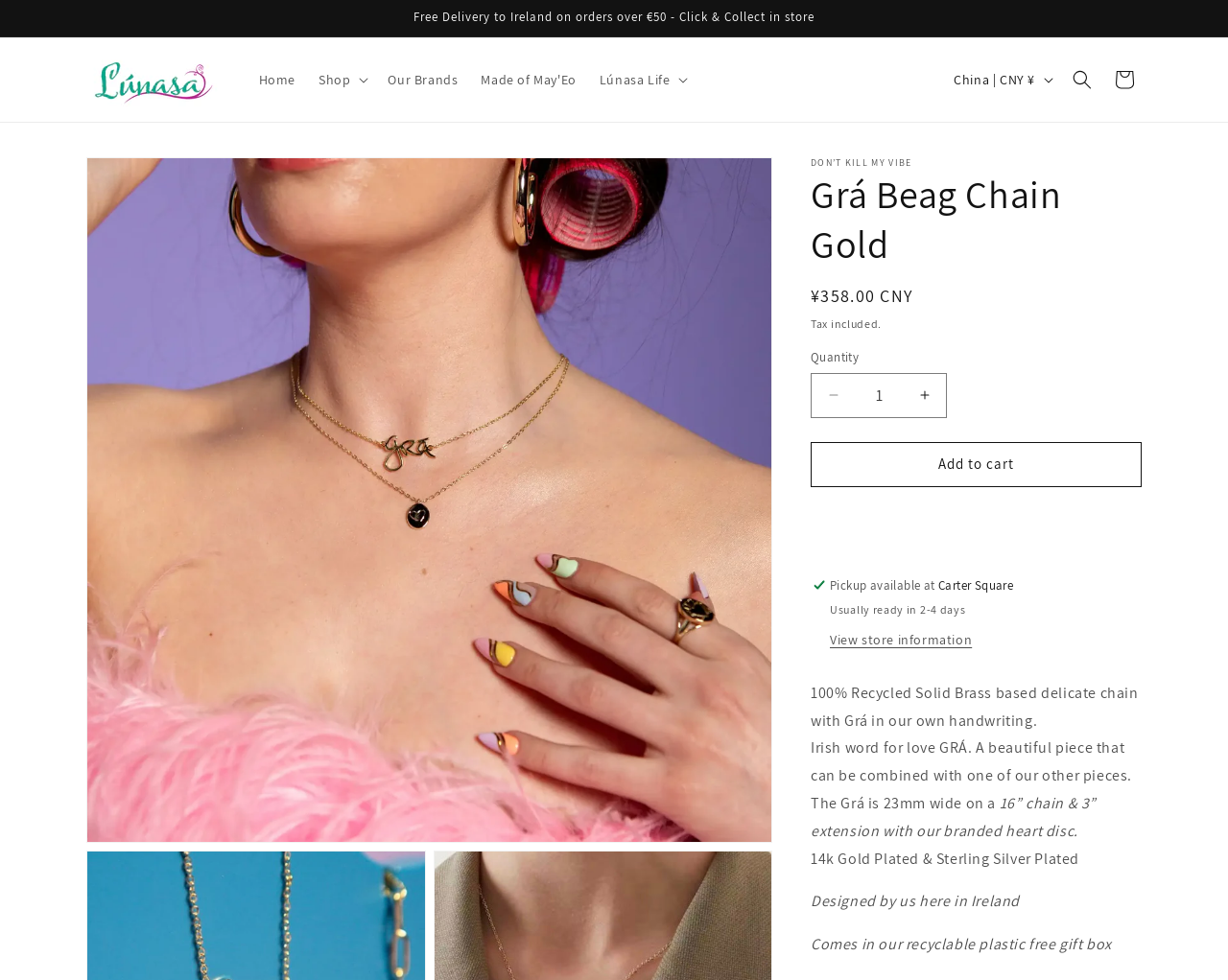Give a one-word or phrase response to the following question: Is the product available for pickup?

Yes